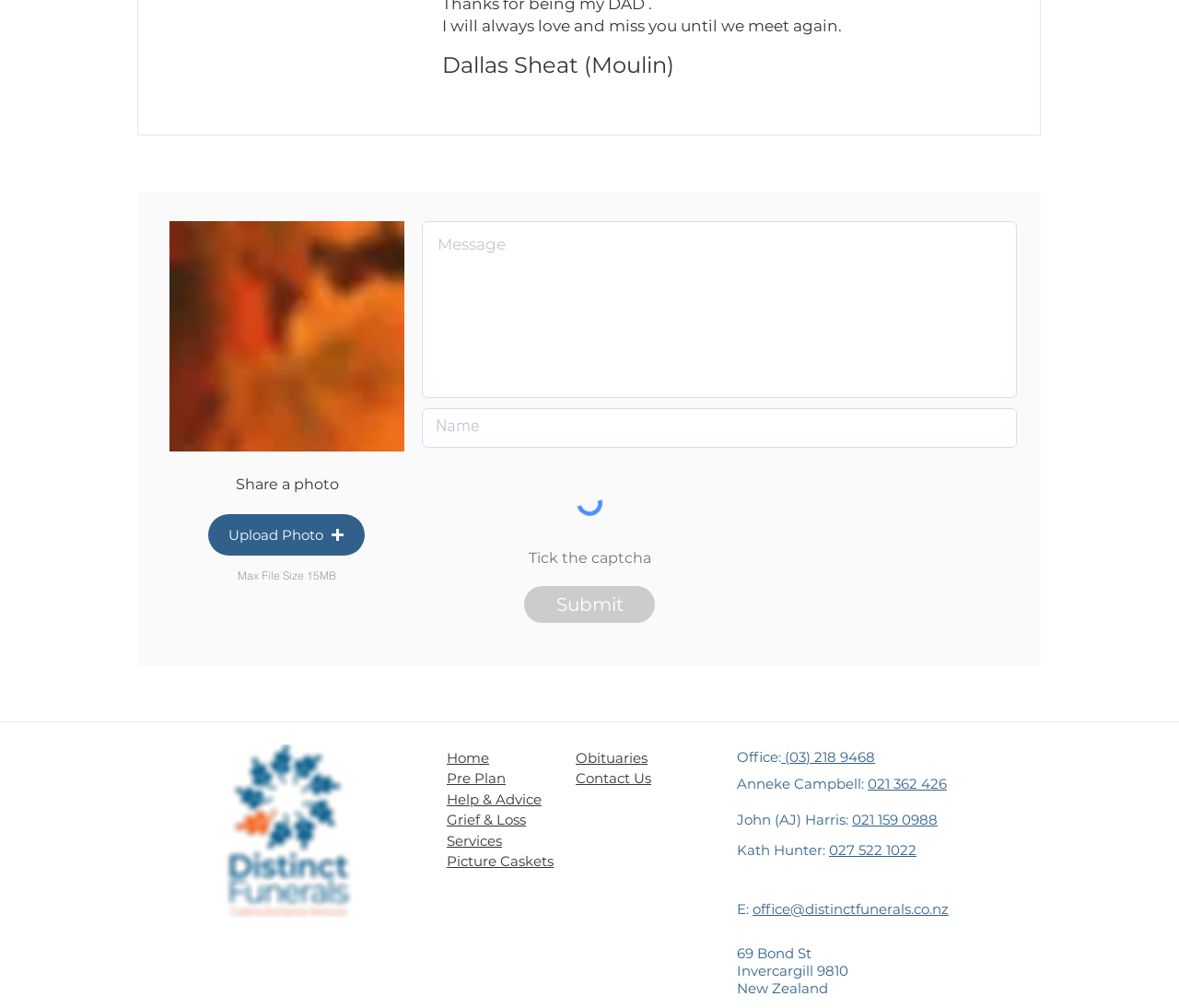Please answer the following question using a single word or phrase: 
What is the purpose of the 'captcha' section?

To verify user